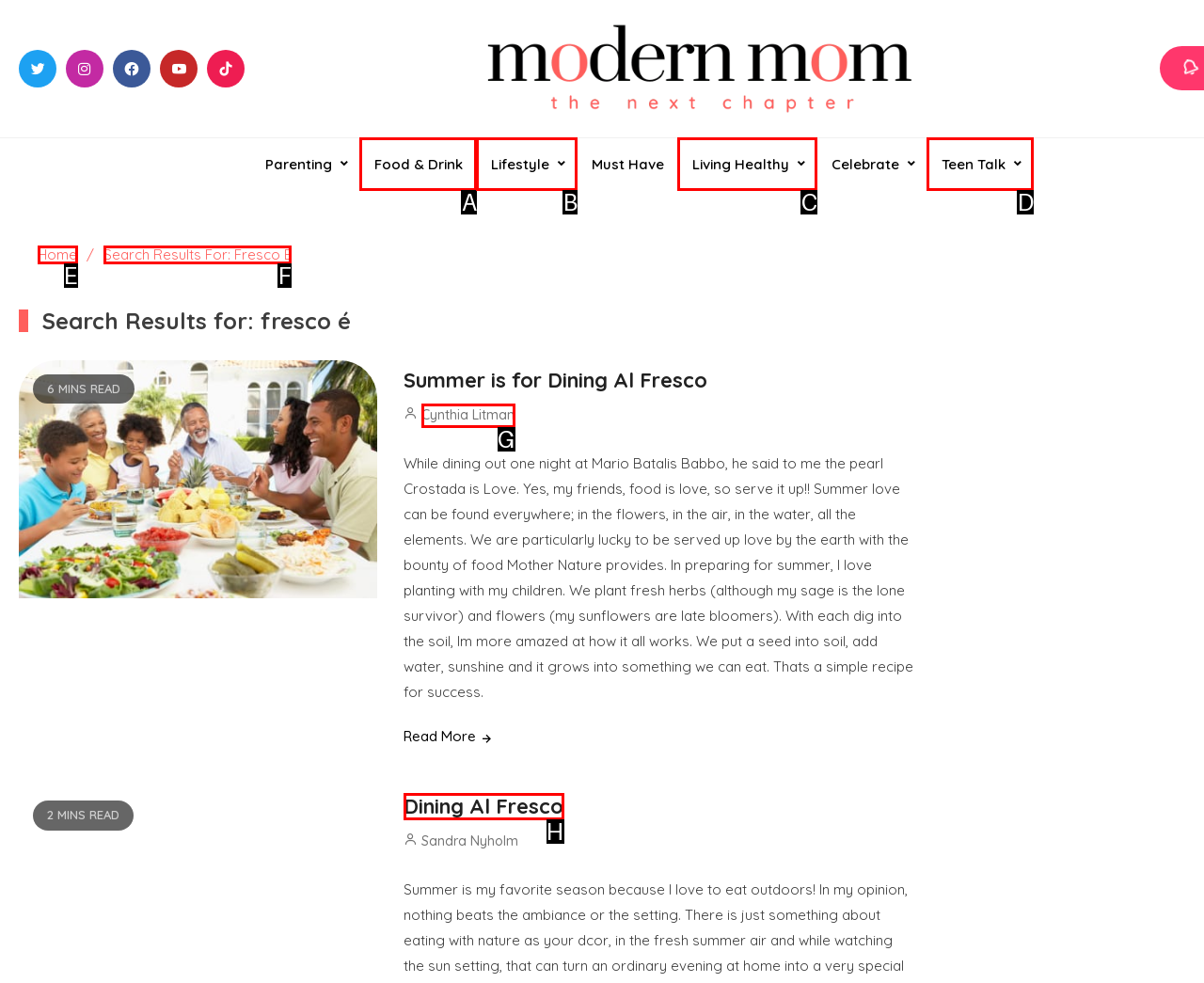Identify the correct option to click in order to complete this task: Search for Fresco É
Answer with the letter of the chosen option directly.

F